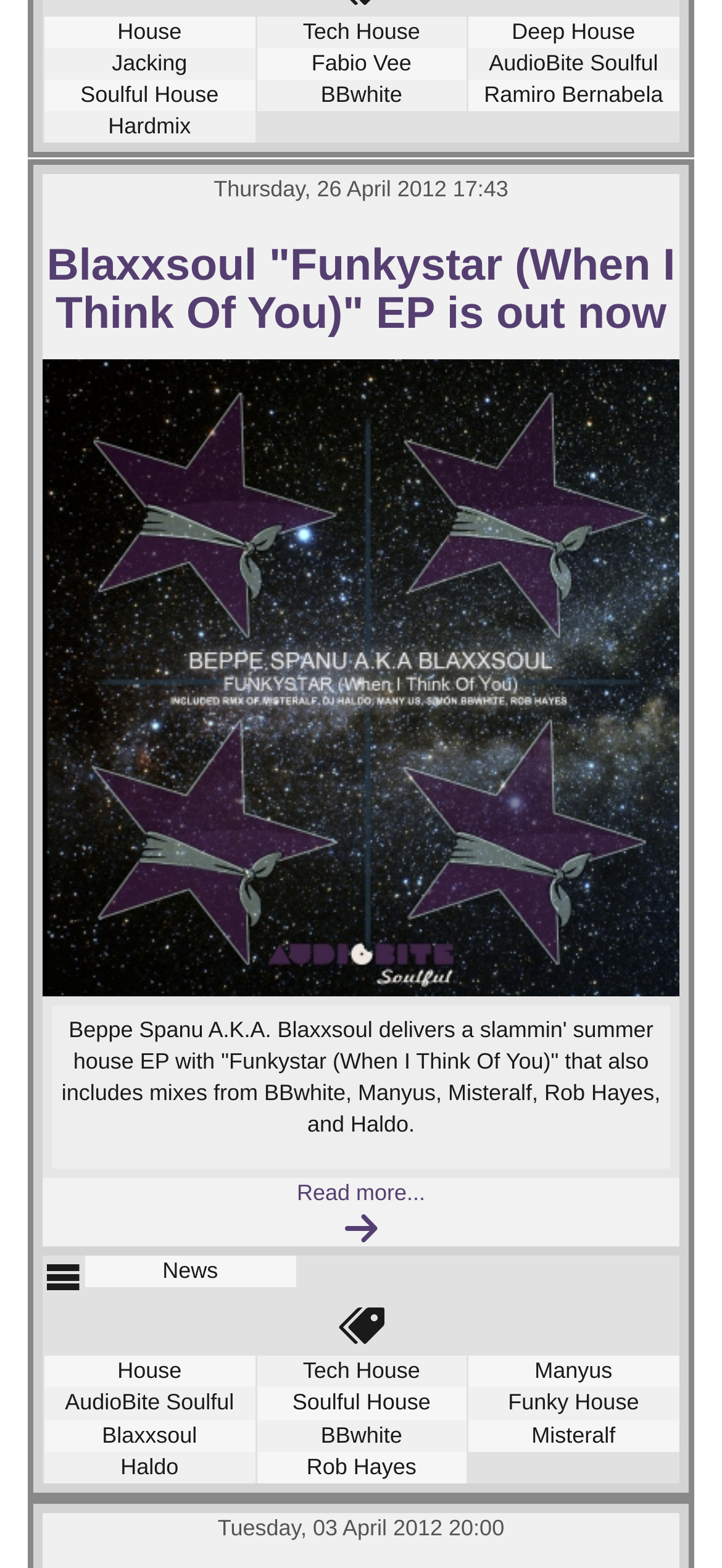Based on the element description: "Misteralf", identify the bounding box coordinates for this UI element. The coordinates must be four float numbers between 0 and 1, listed as [left, top, right, bottom].

[0.736, 0.907, 0.852, 0.923]